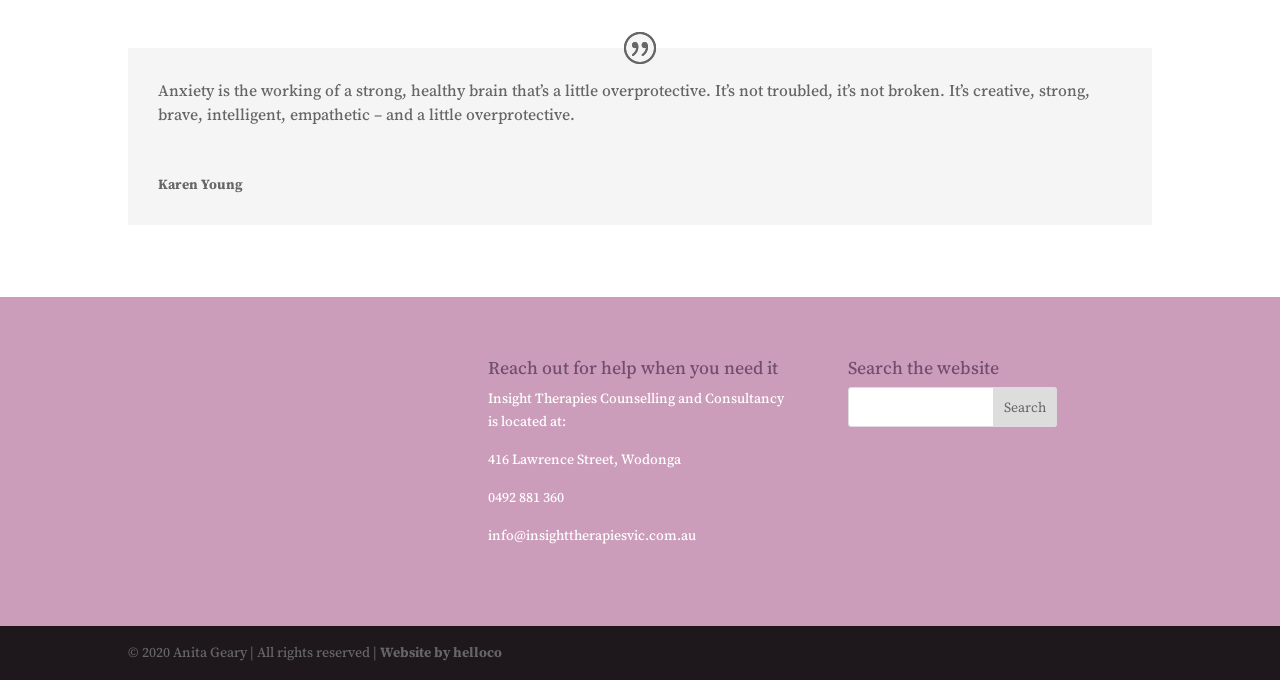Where is Insight Therapies Counselling and Consultancy located?
Please give a detailed and thorough answer to the question, covering all relevant points.

The location is mentioned in the static text element below the heading 'Reach out for help when you need it', which says 'Insight Therapies Counselling and Consultancy is located at: 416 Lawrence Street, Wodonga'.